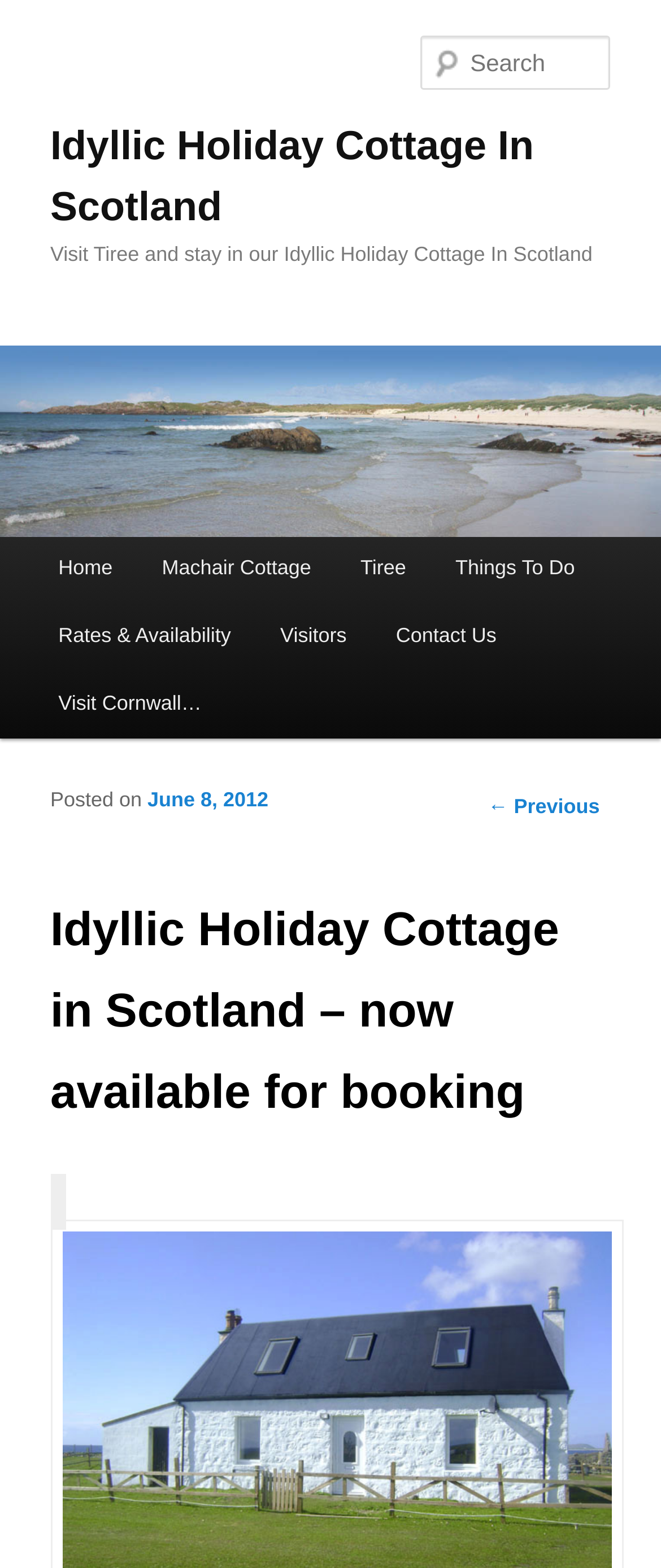Where is the holiday cottage located?
Please interpret the details in the image and answer the question thoroughly.

The location of the holiday cottage can be inferred from the heading element 'Visit Tiree and stay in our Idyllic Holiday Cottage In Scotland' which suggests that the cottage is located in Tiree.